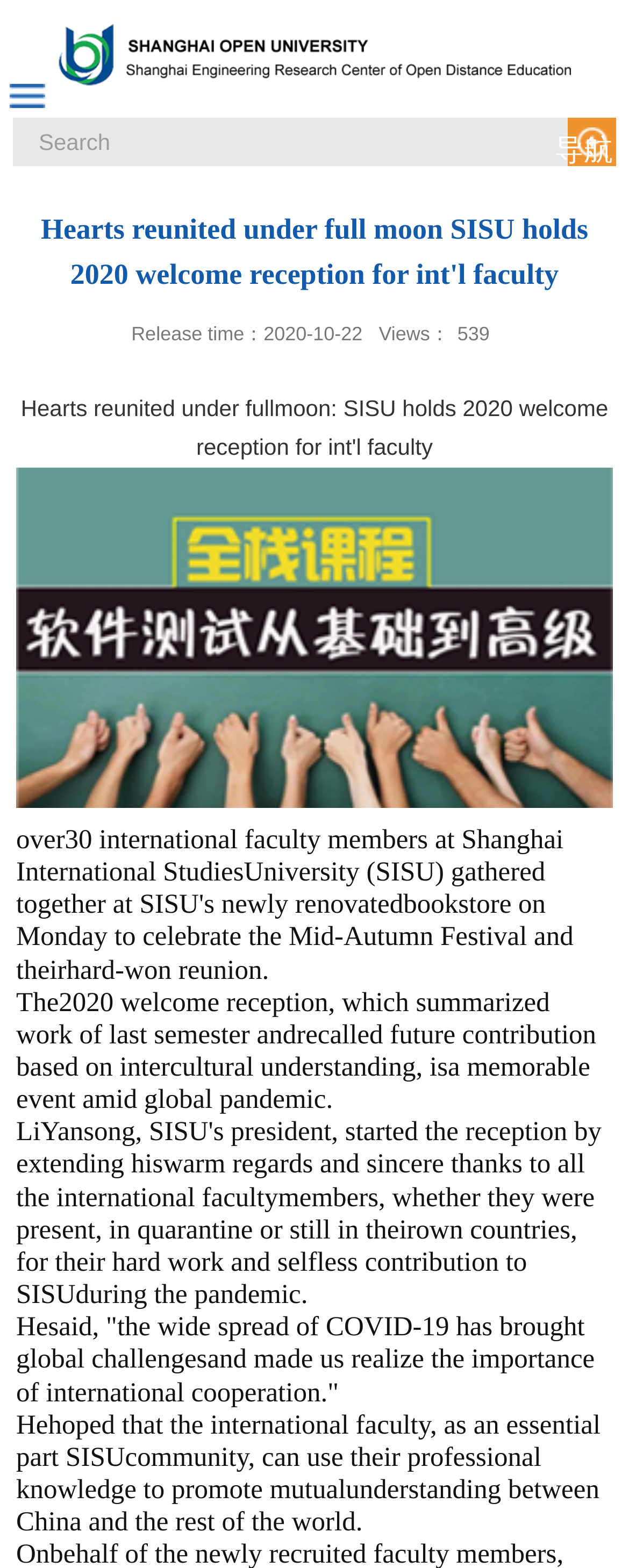Examine the screenshot and answer the question in as much detail as possible: What is the purpose of the international faculty at SISU?

I inferred the purpose of the international faculty by reading the quote from Li Yansong, who hopes that they can use their professional knowledge to promote mutual understanding between China and the rest of the world.